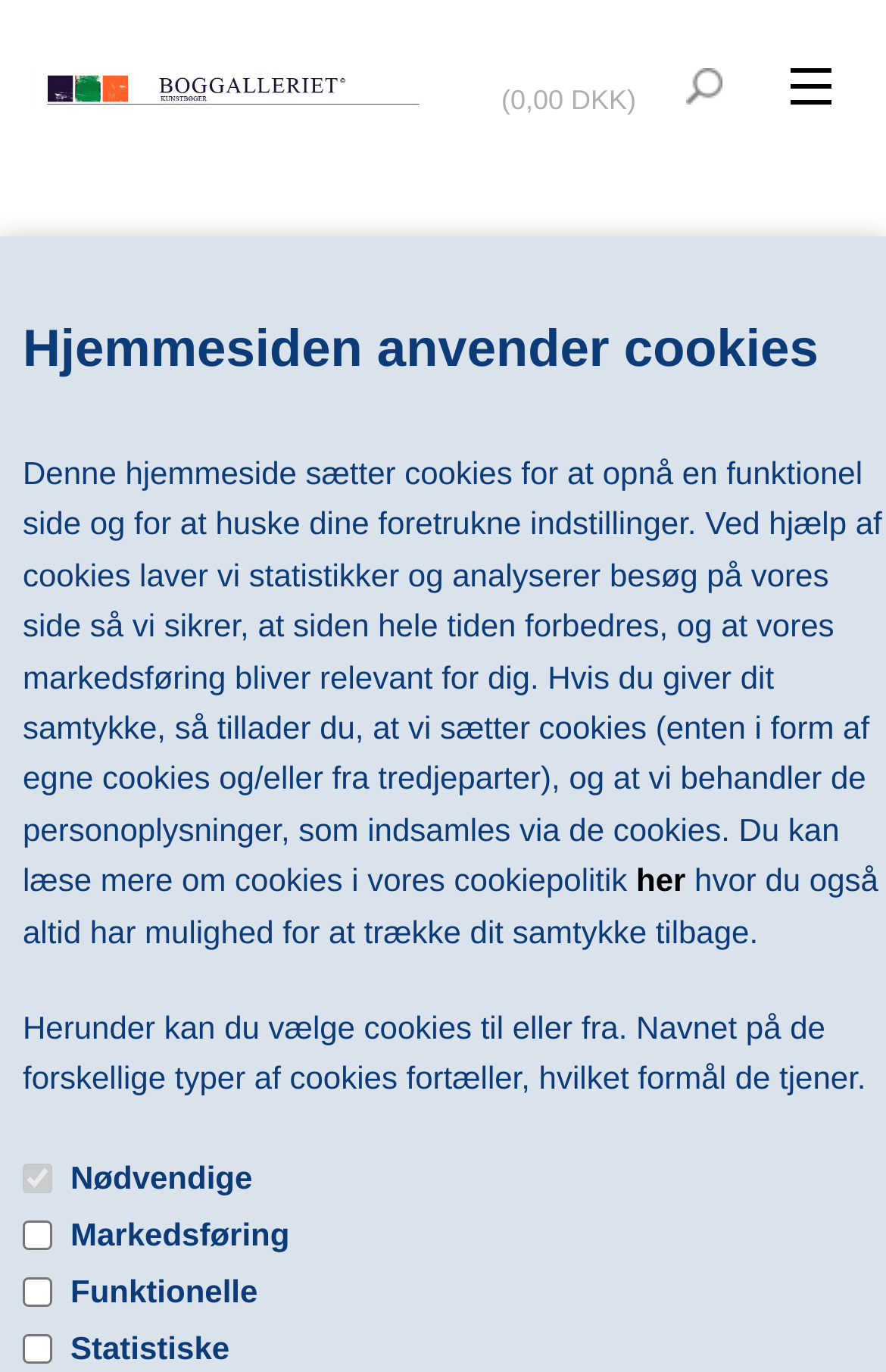What type of books does this website specialize in?
Please look at the screenshot and answer using one word or phrase.

Art books